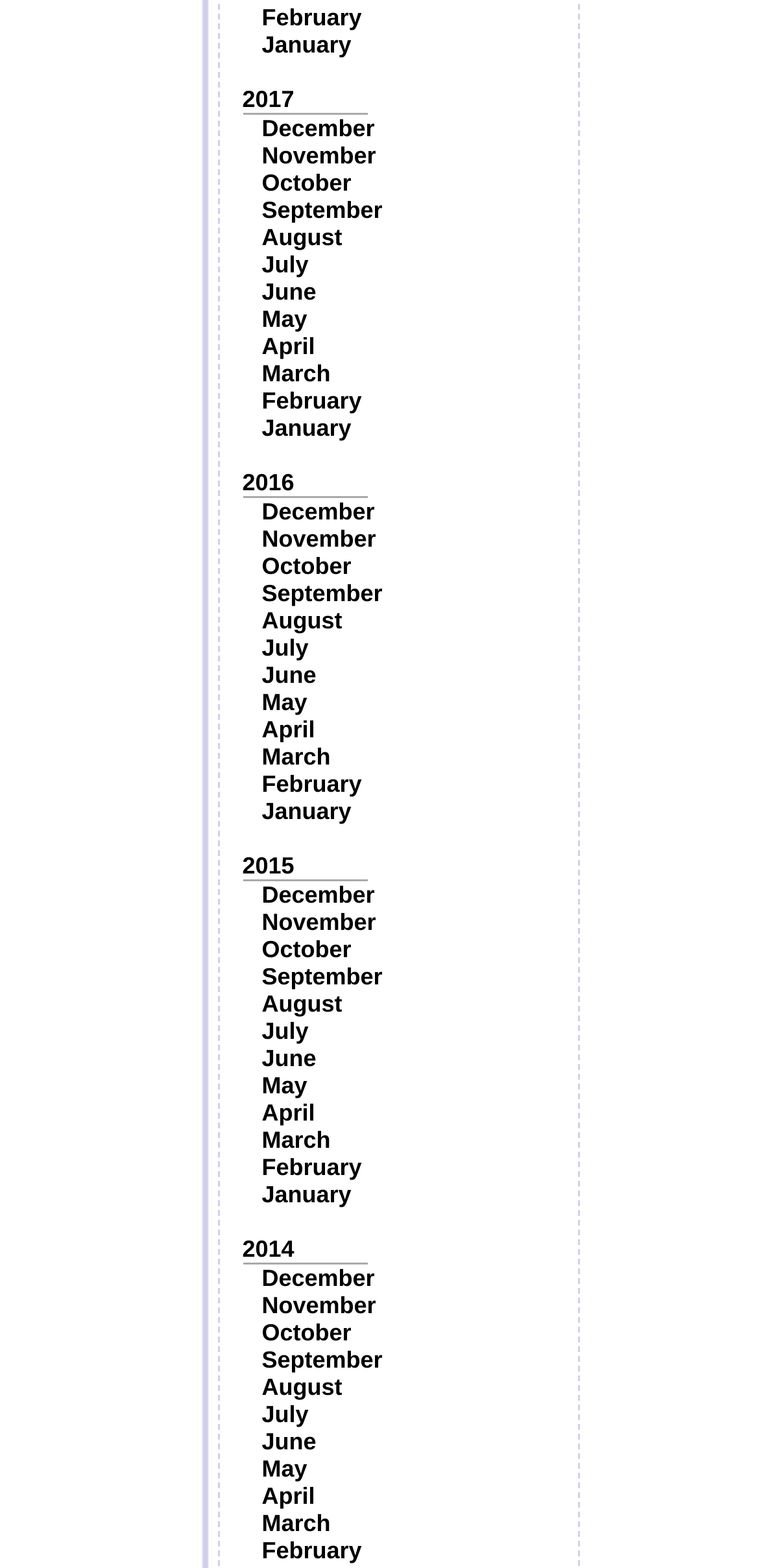Pinpoint the bounding box coordinates of the clickable element to carry out the following instruction: "Click on BFTF."

None